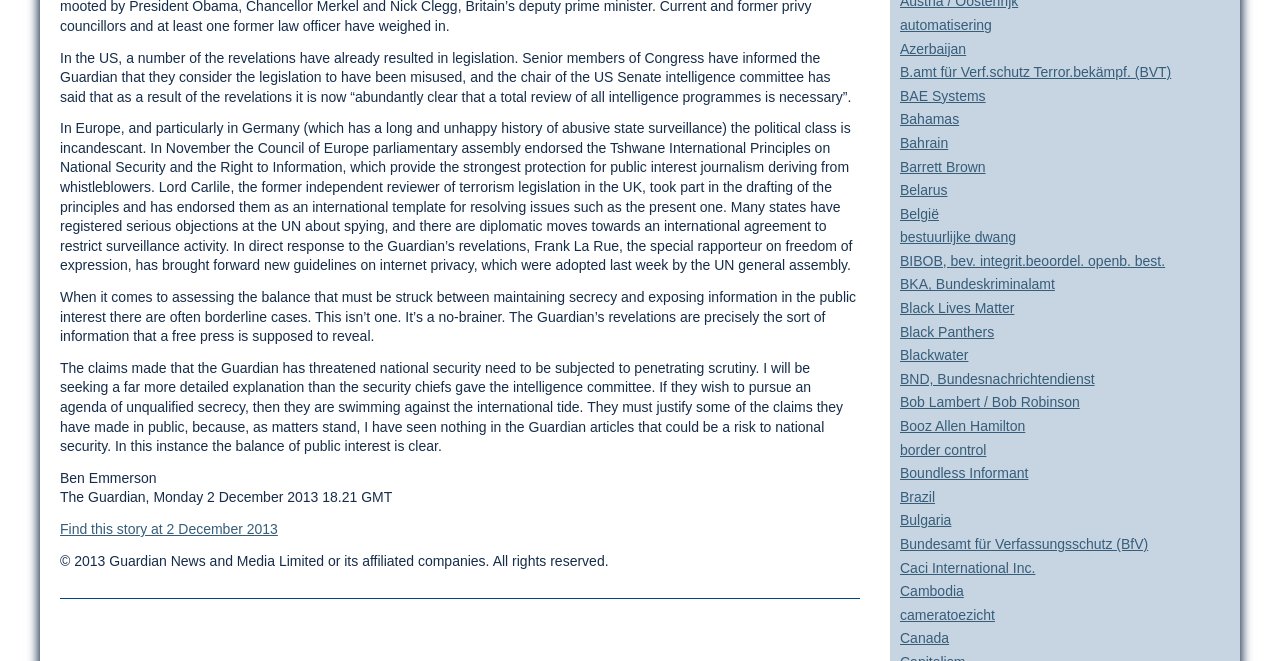Kindly determine the bounding box coordinates for the clickable area to achieve the given instruction: "Click on the link 'Black Lives Matter'".

[0.703, 0.454, 0.792, 0.478]